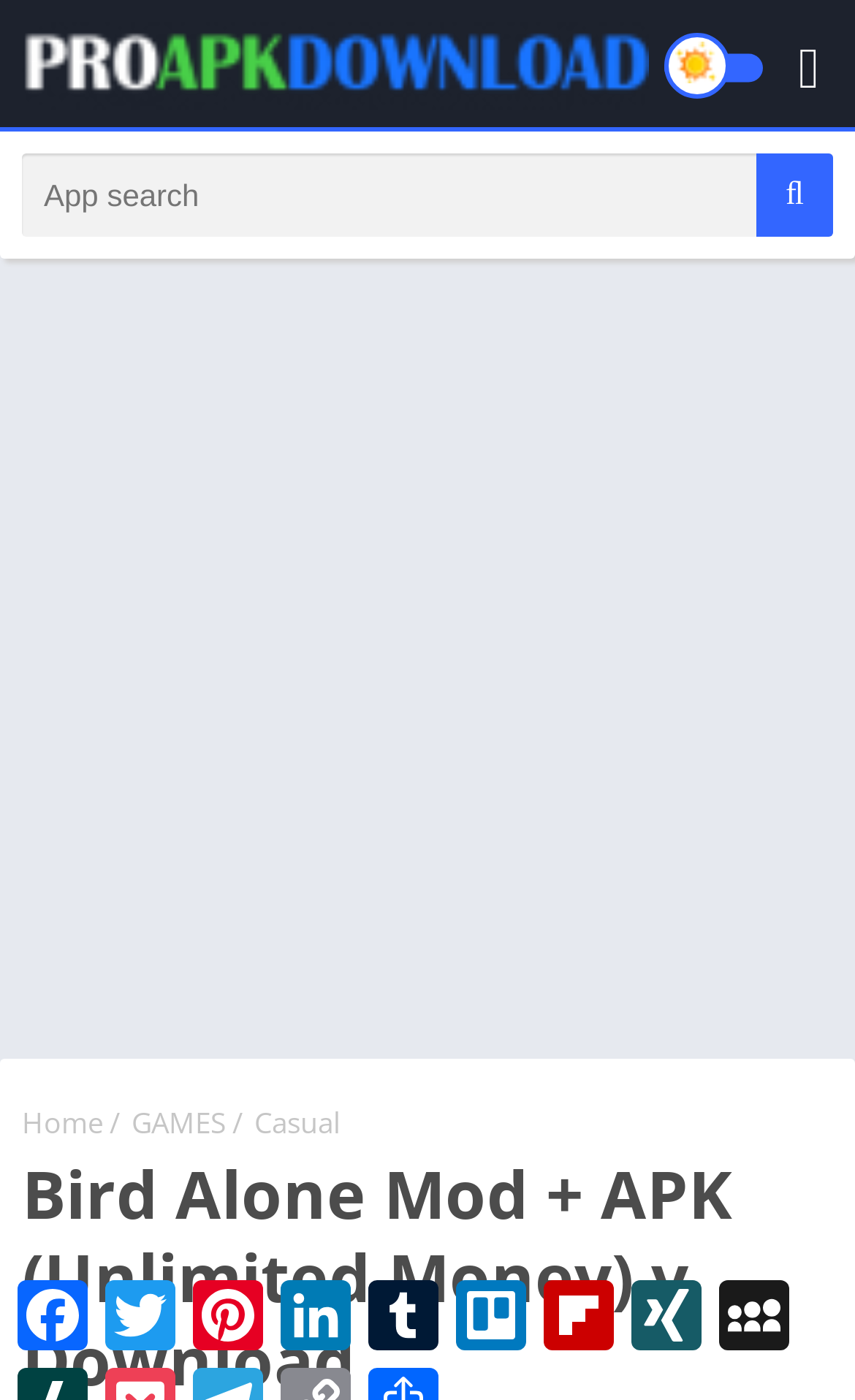Select the bounding box coordinates of the element I need to click to carry out the following instruction: "Go to home page".

[0.026, 0.788, 0.121, 0.816]